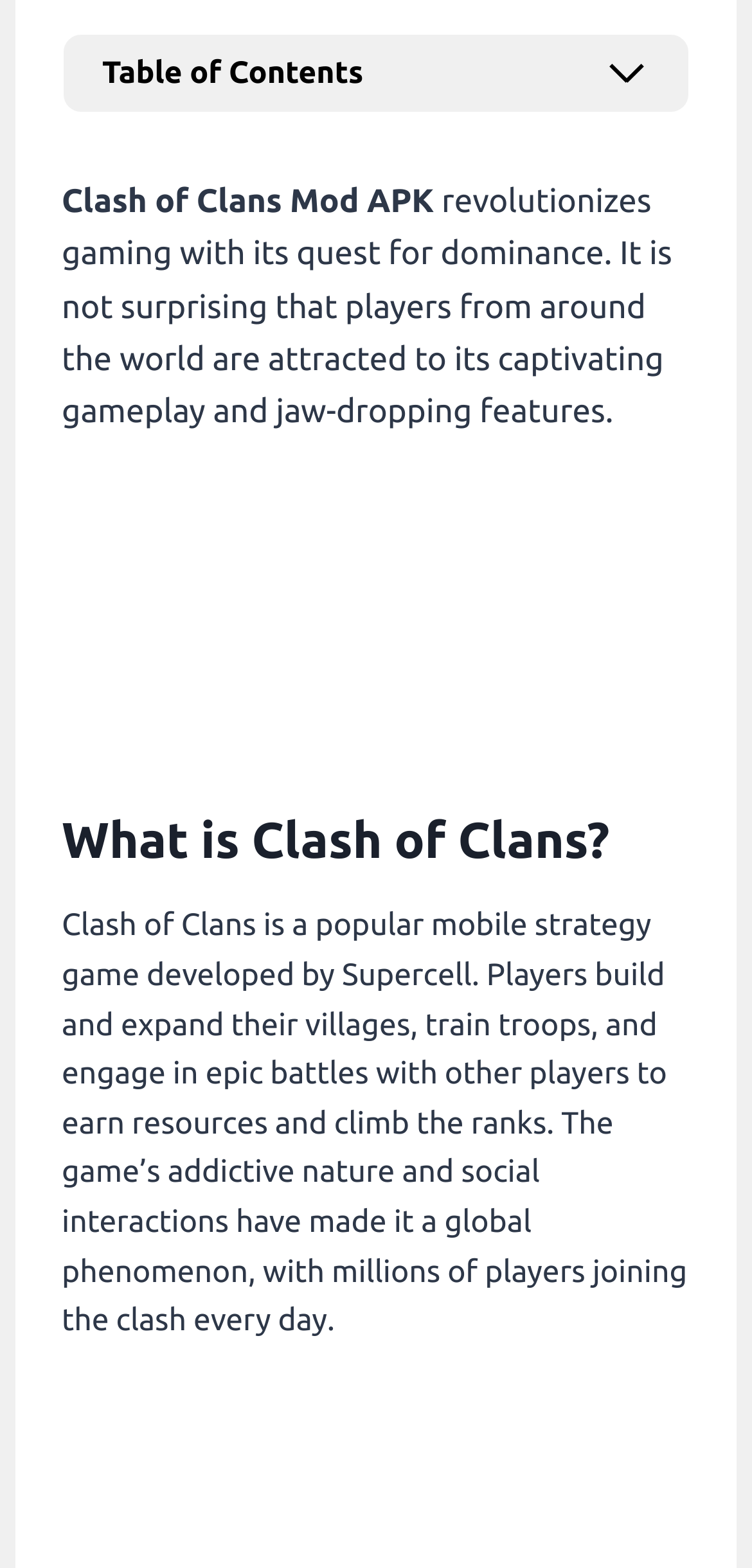Provide a short answer to the following question with just one word or phrase: What is the name of the mobile strategy game?

Clash of Clans